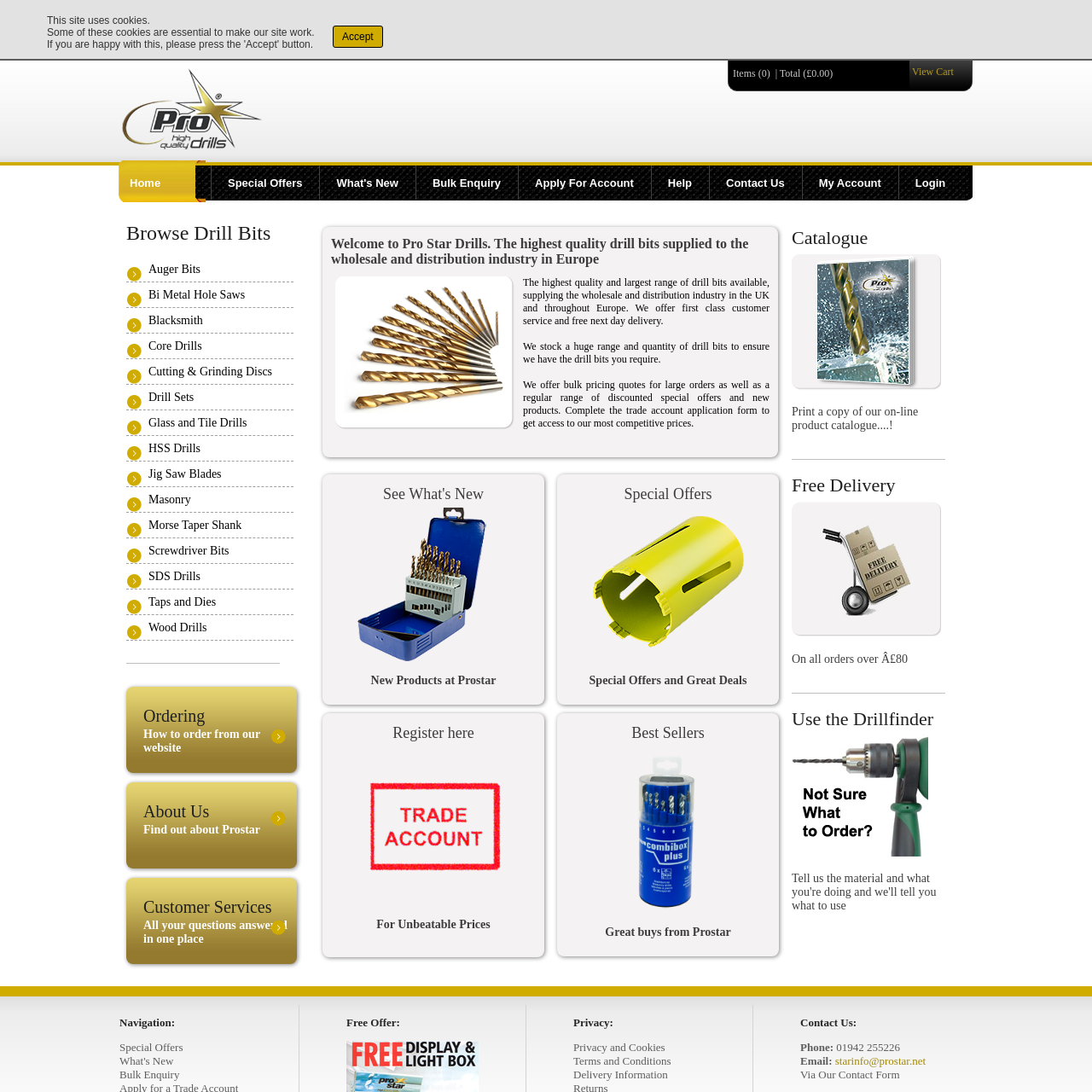Specify the bounding box coordinates of the area that needs to be clicked to achieve the following instruction: "Browse Drill Bits".

[0.116, 0.203, 0.272, 0.224]